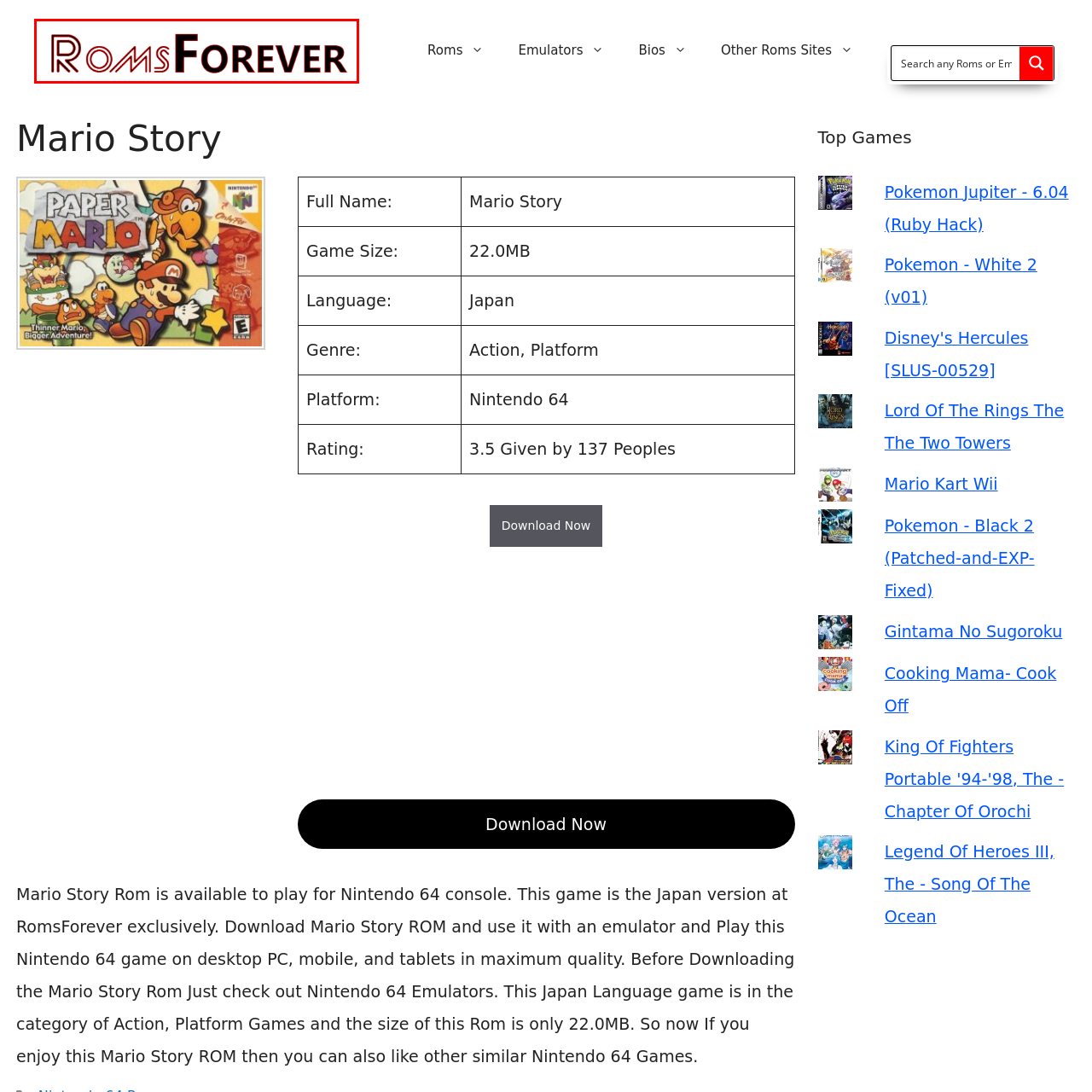What type of font is used in the logo?
Study the image within the red bounding box and provide a detailed response to the question.

The caption describes the font used in the logo as stylized, which means it has a unique and creative design, with varying thickness and a mix of bold and outlined elements, creating a dynamic visual appeal.